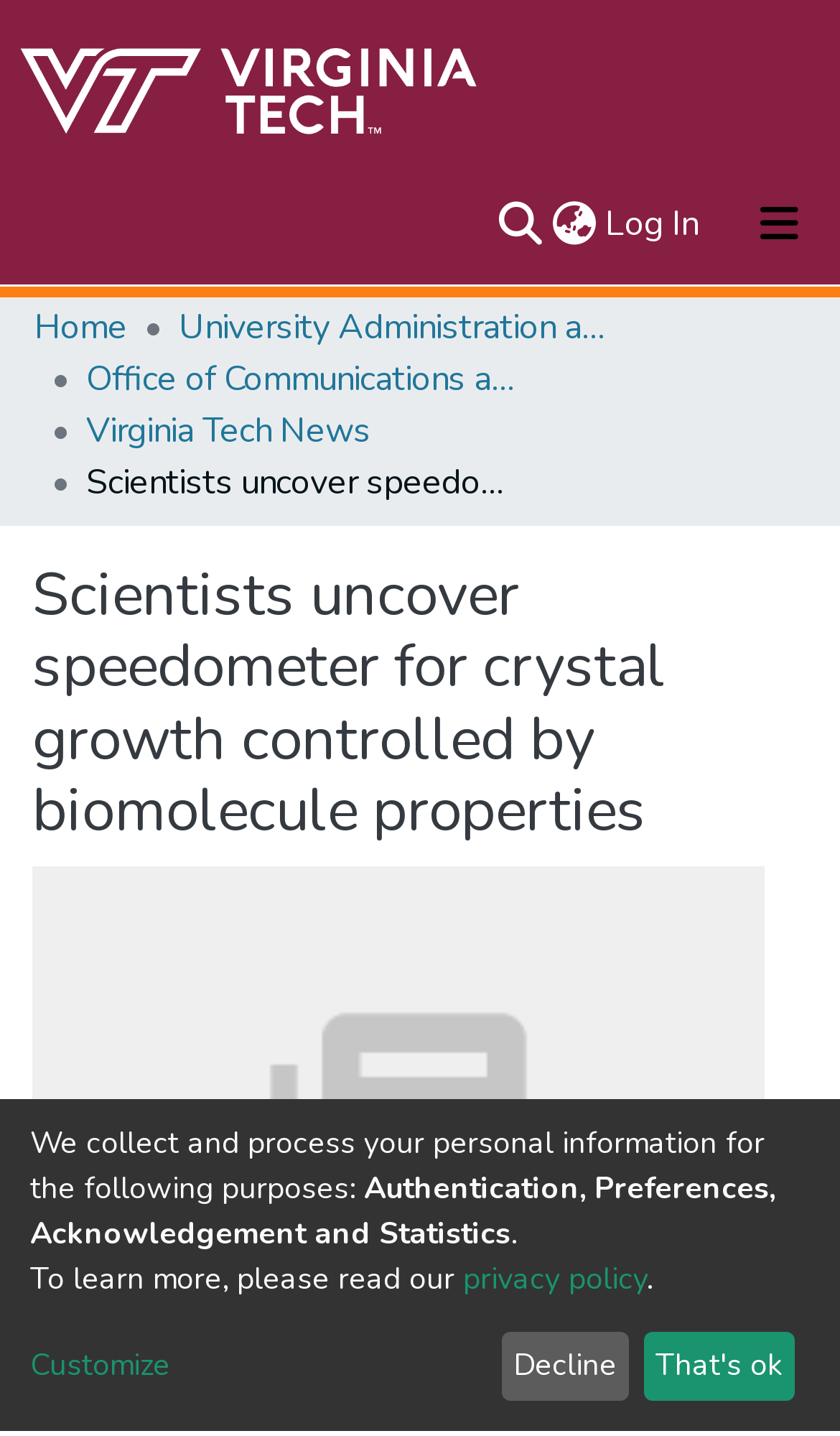Write an extensive caption that covers every aspect of the webpage.

This webpage appears to be a scientific article or news page, with a focus on crystal growth and biomolecule properties. At the top of the page, there is a navigation bar with several links, including a repository logo, a search bar, a language switch button, and a log-in button. 

Below the navigation bar, there is a main navigation bar with links to "About", "Communities & Collections", "All of VTechWorks", and "Statistics". 

Further down, there is a breadcrumb navigation section with links to "Home", "University Administration and Governance", "Office of Communications and Marketing", and "Virginia Tech News". 

The main content of the page is a scientific article with a heading that reads "Scientists uncover speedometer for crystal growth controlled by biomolecule properties". 

At the bottom of the page, there is a section with static text that discusses the collection and processing of personal information, with links to a privacy policy and a "Customize" button. There are also two buttons, "Decline" and "That's ok", which seem to be related to the privacy policy.